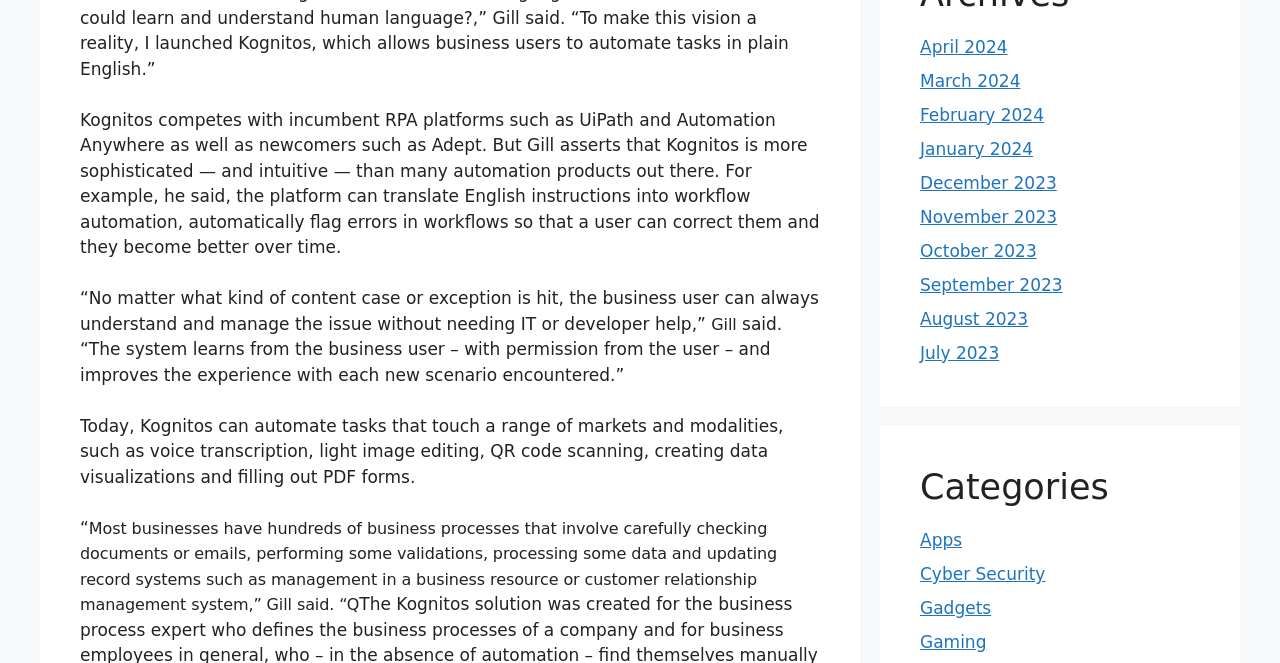Predict the bounding box coordinates for the UI element described as: "tube". The coordinates should be four float numbers between 0 and 1, presented as [left, top, right, bottom].

None